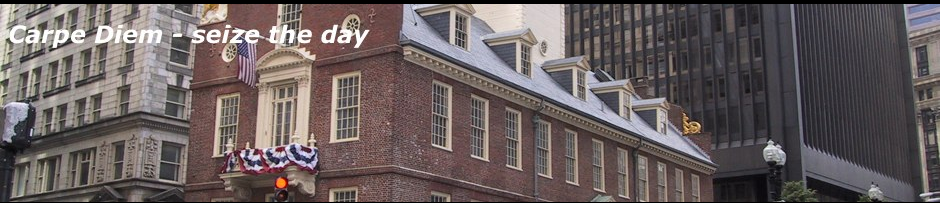What is the significance of the red traffic light?
Look at the screenshot and give a one-word or phrase answer.

Dynamic flow of city traffic